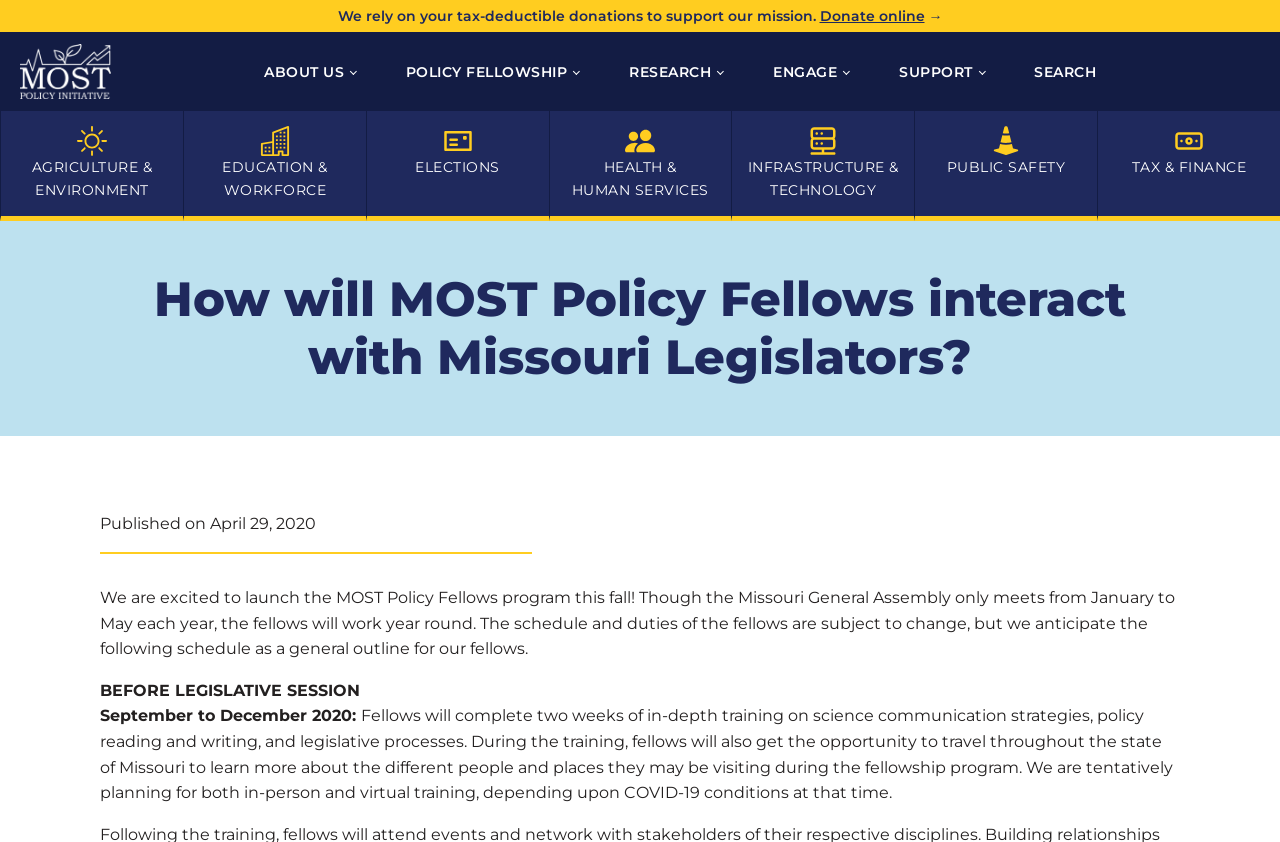What is the topic of the first link in the policy area?
Can you offer a detailed and complete answer to this question?

I looked at the links in the policy area and found that the first link is 'AGRICULTURE & ENVIRONMENT'. This link is accompanied by an icon and has a subtext 'ENVIRONMENT'.